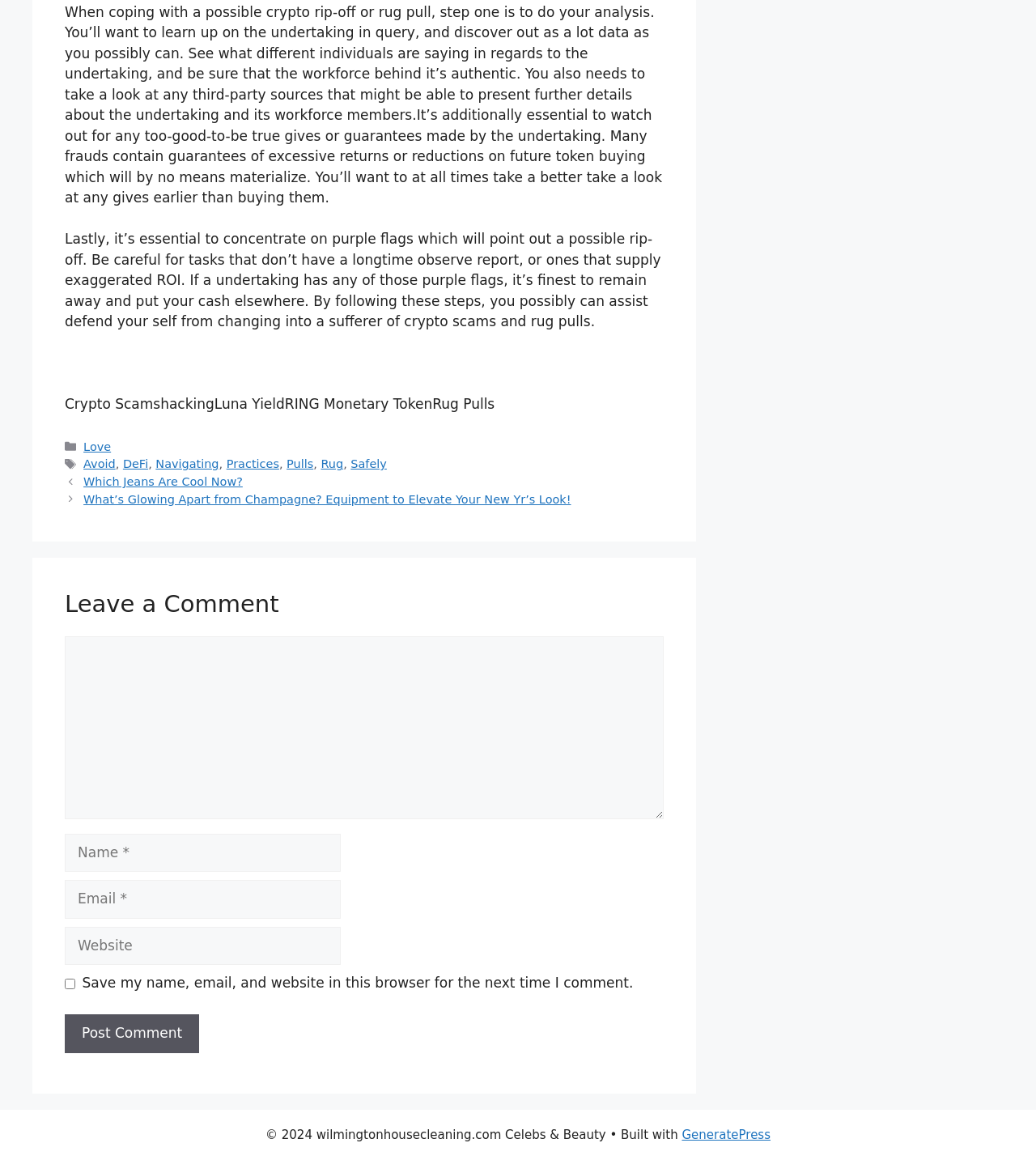What is the topic of the article?
Based on the image content, provide your answer in one word or a short phrase.

Crypto scams and rug pulls